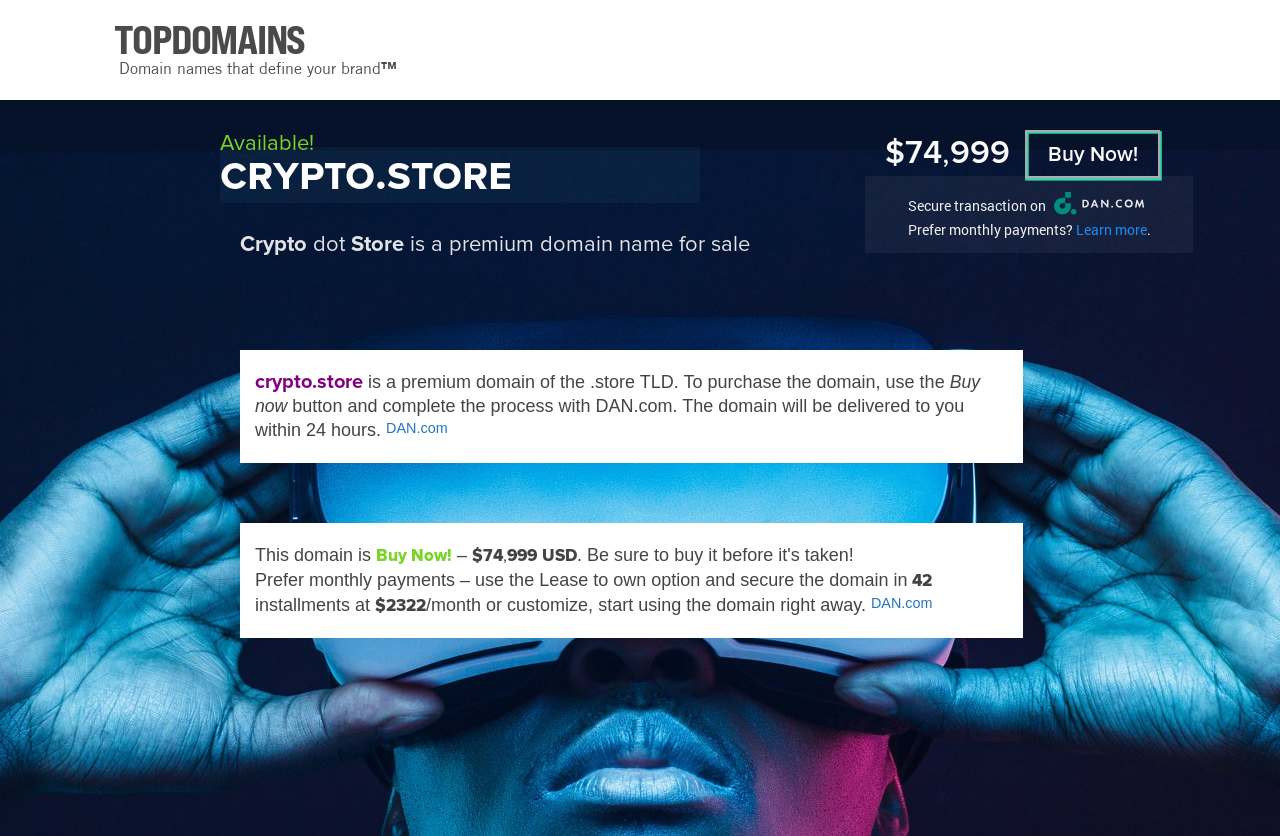What is the name of the platform for purchasing the domain?
Examine the webpage screenshot and provide an in-depth answer to the question.

The webpage mentions 'The domain will be delivered to you within 24 hours' and 'complete the process with DAN.com', which indicates that DAN.com is the platform for purchasing the domain.